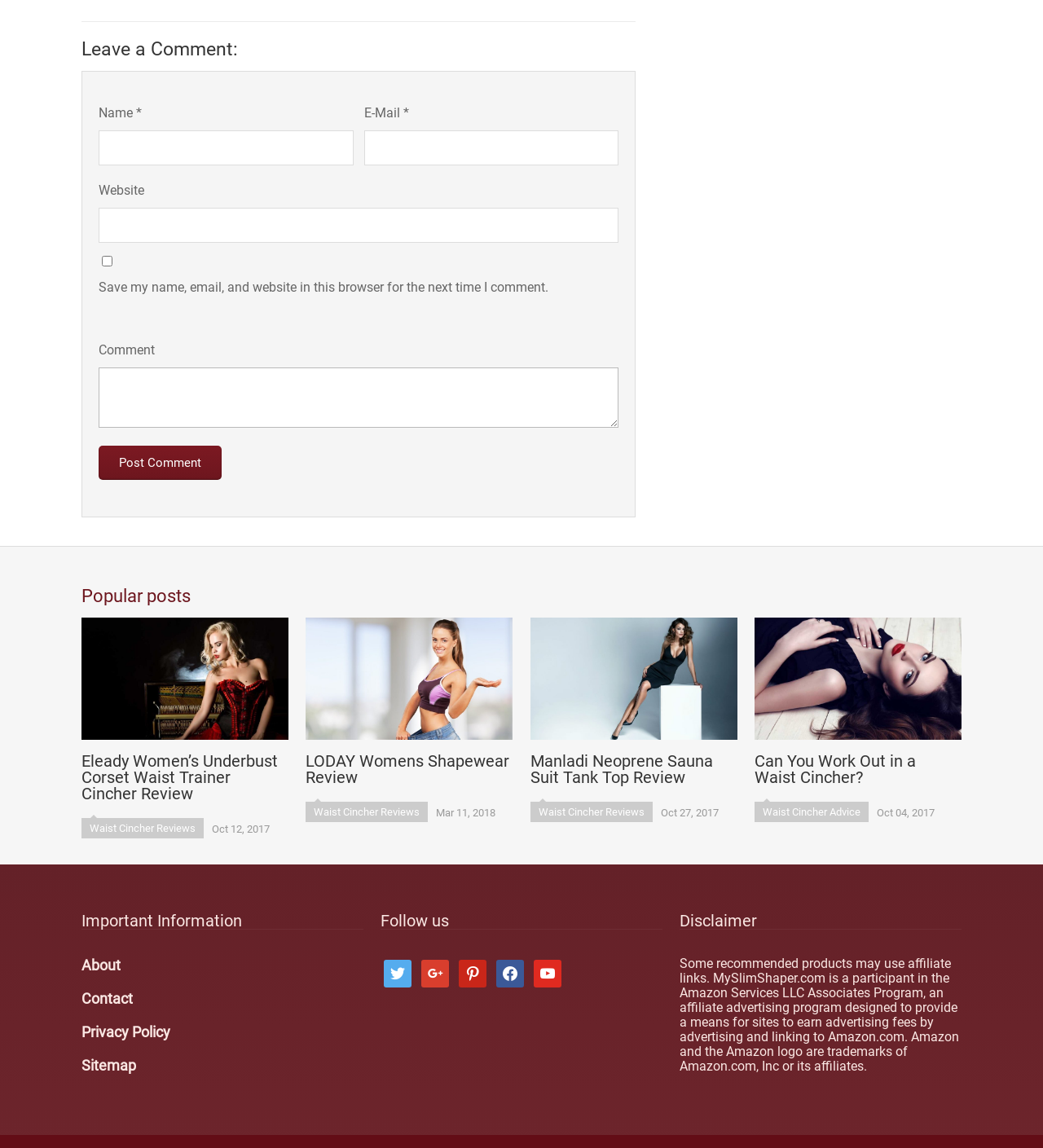Respond to the following query with just one word or a short phrase: 
What is the purpose of the form at the top?

Leave a comment